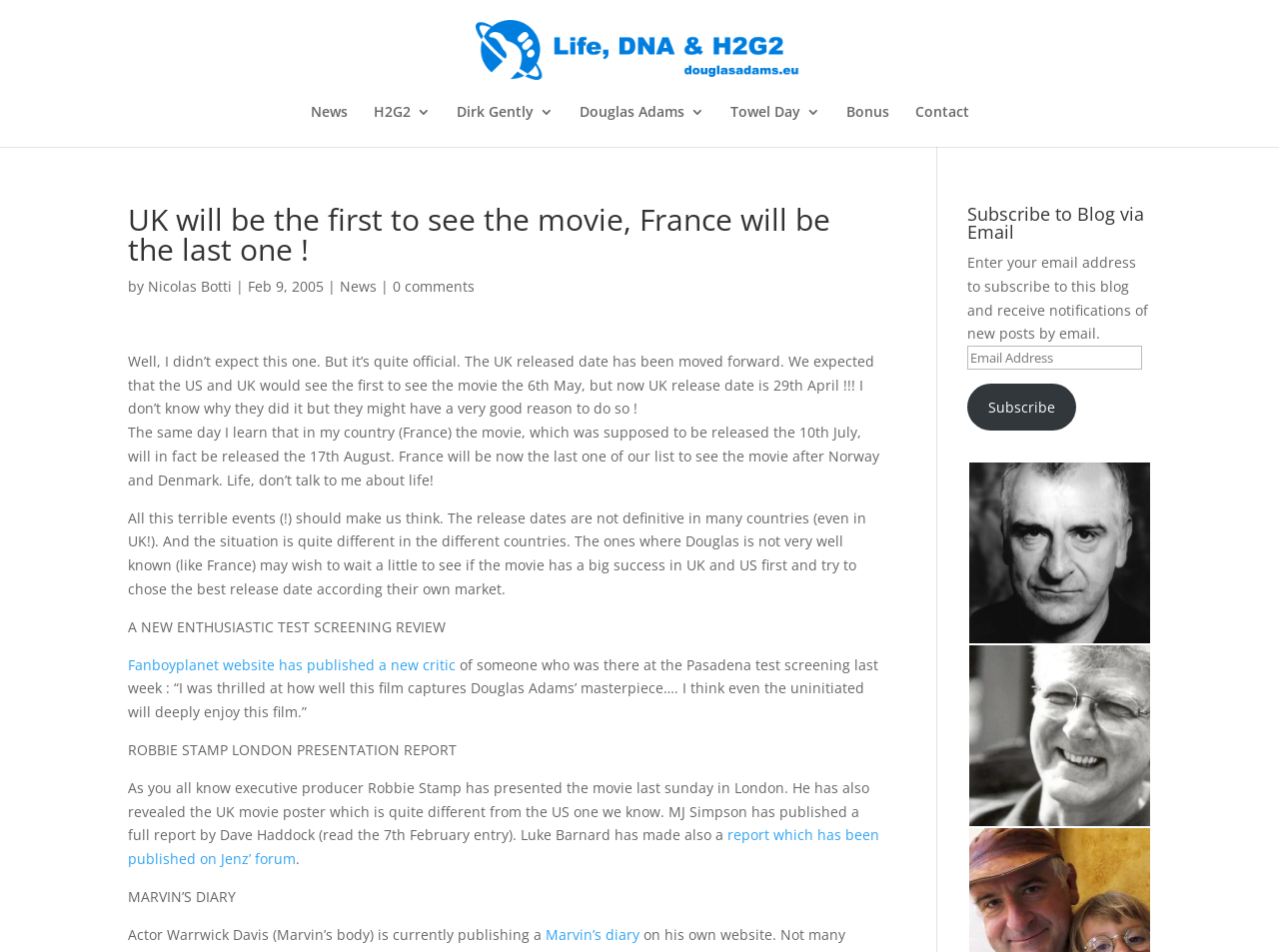Mark the bounding box of the element that matches the following description: "alt="Life, DNA & H2G2"".

[0.385, 0.041, 0.618, 0.061]